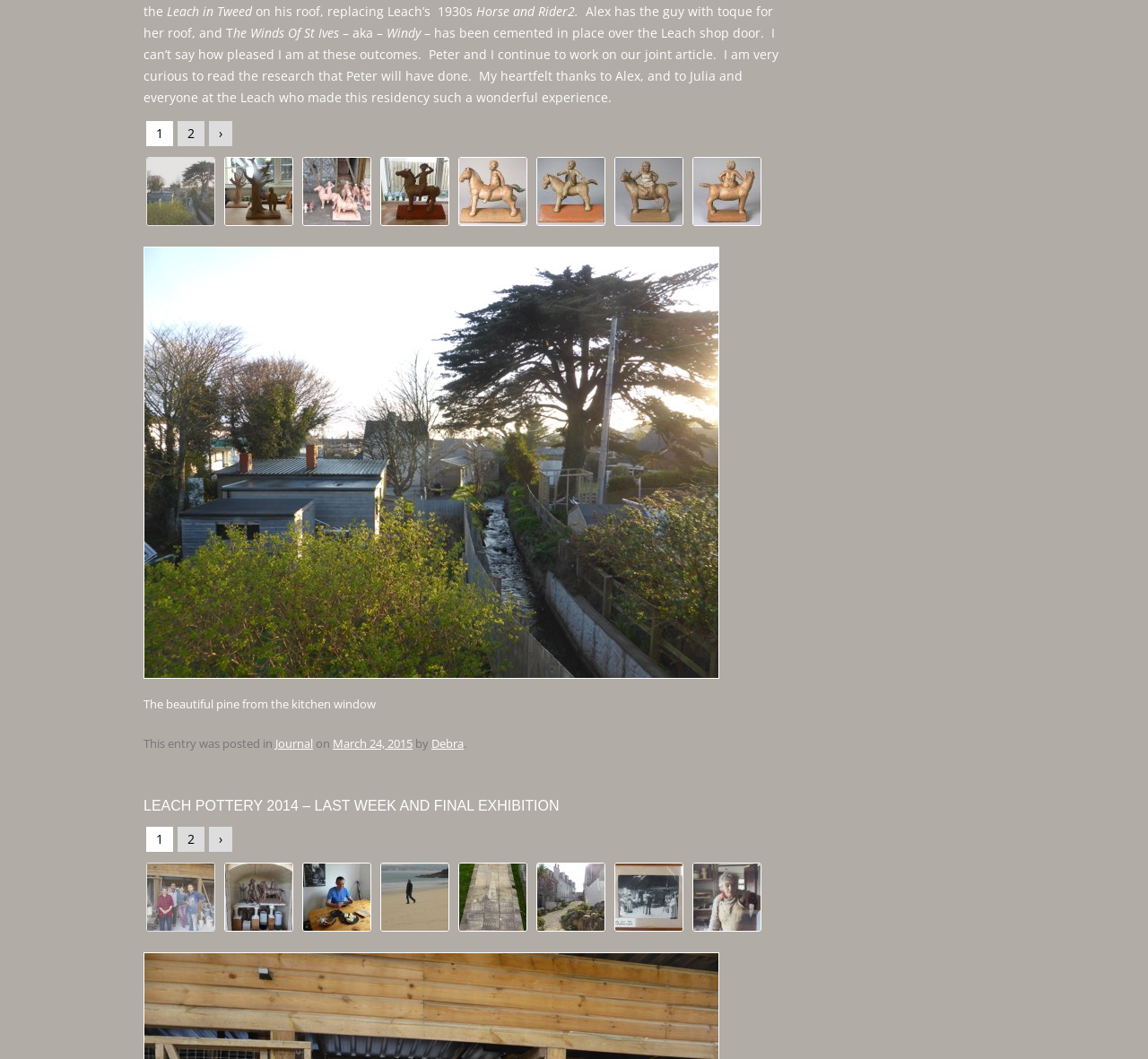What is the author's name?
Look at the image and respond with a one-word or short phrase answer.

Debra